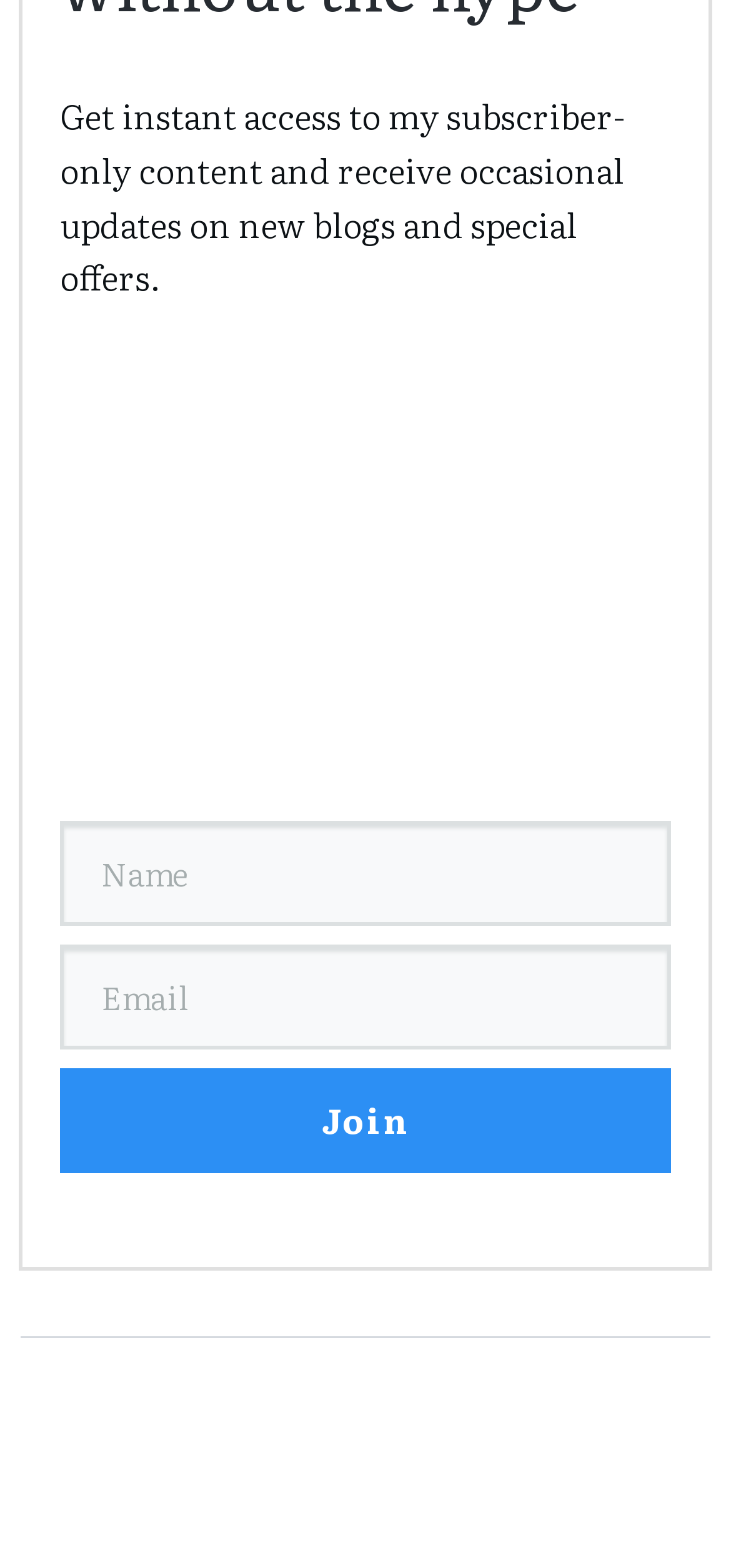Provide a brief response to the question below using a single word or phrase: 
What is the orientation of the separator?

Horizontal